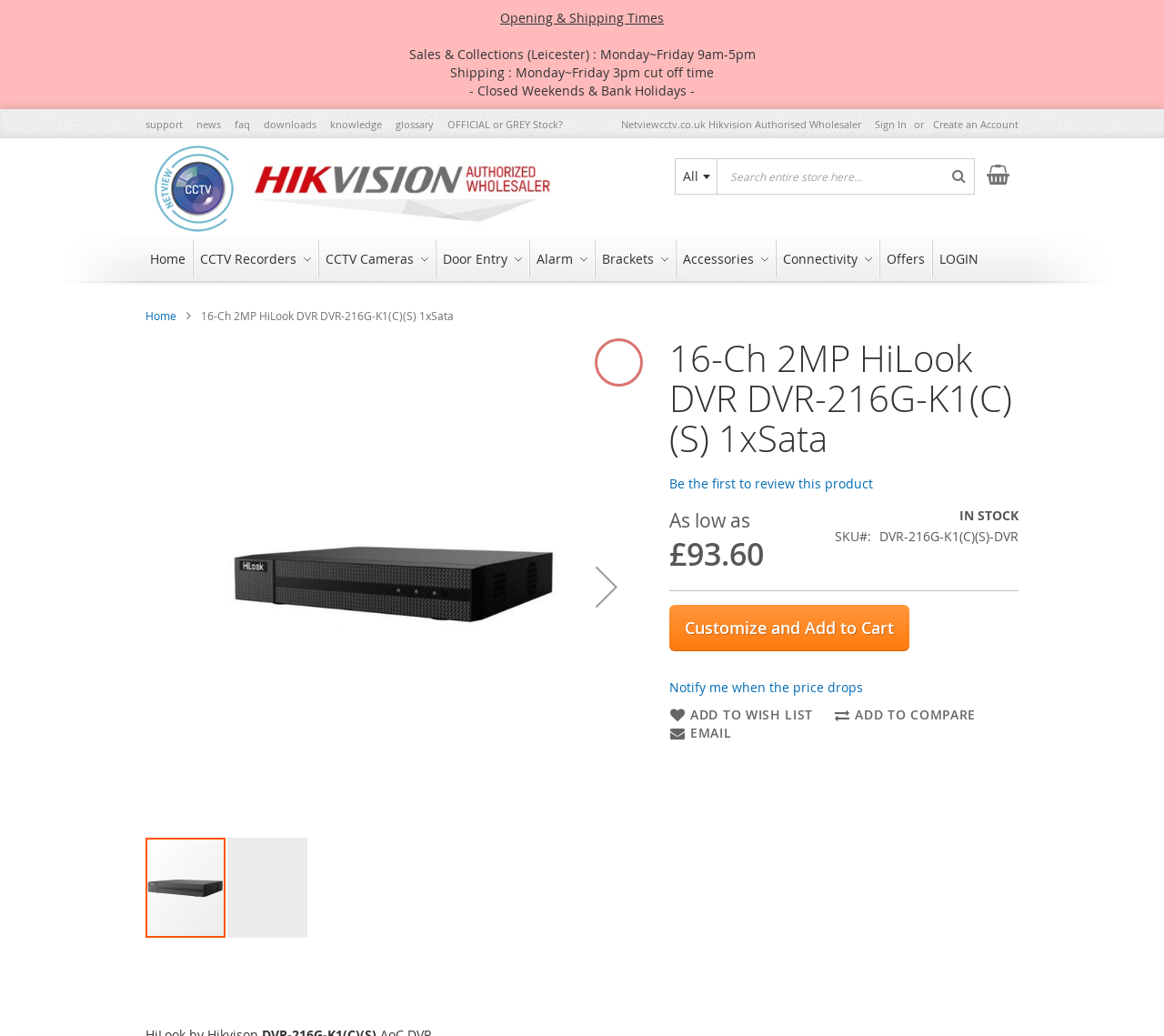Please look at the image and answer the question with a detailed explanation: What is the price of the 16-Ch 2MP HiLook DVR?

I found the price of the 16-Ch 2MP HiLook DVR by looking at the LayoutTable element which contains the price information, specifically the StaticText element with the text '£93.60'.